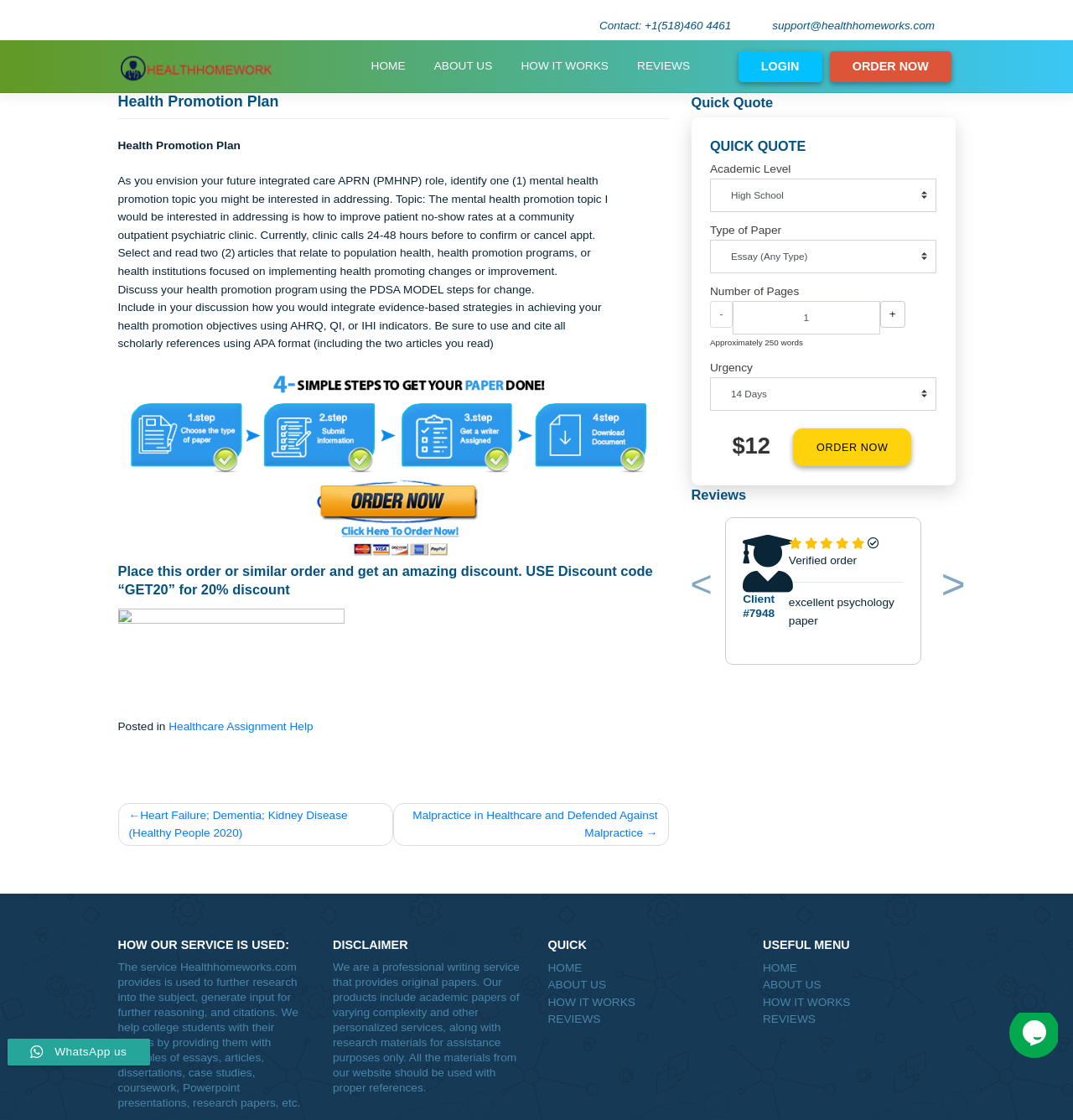Provide the bounding box for the UI element matching this description: "KEY LARGO & ISLAMORADA".

None